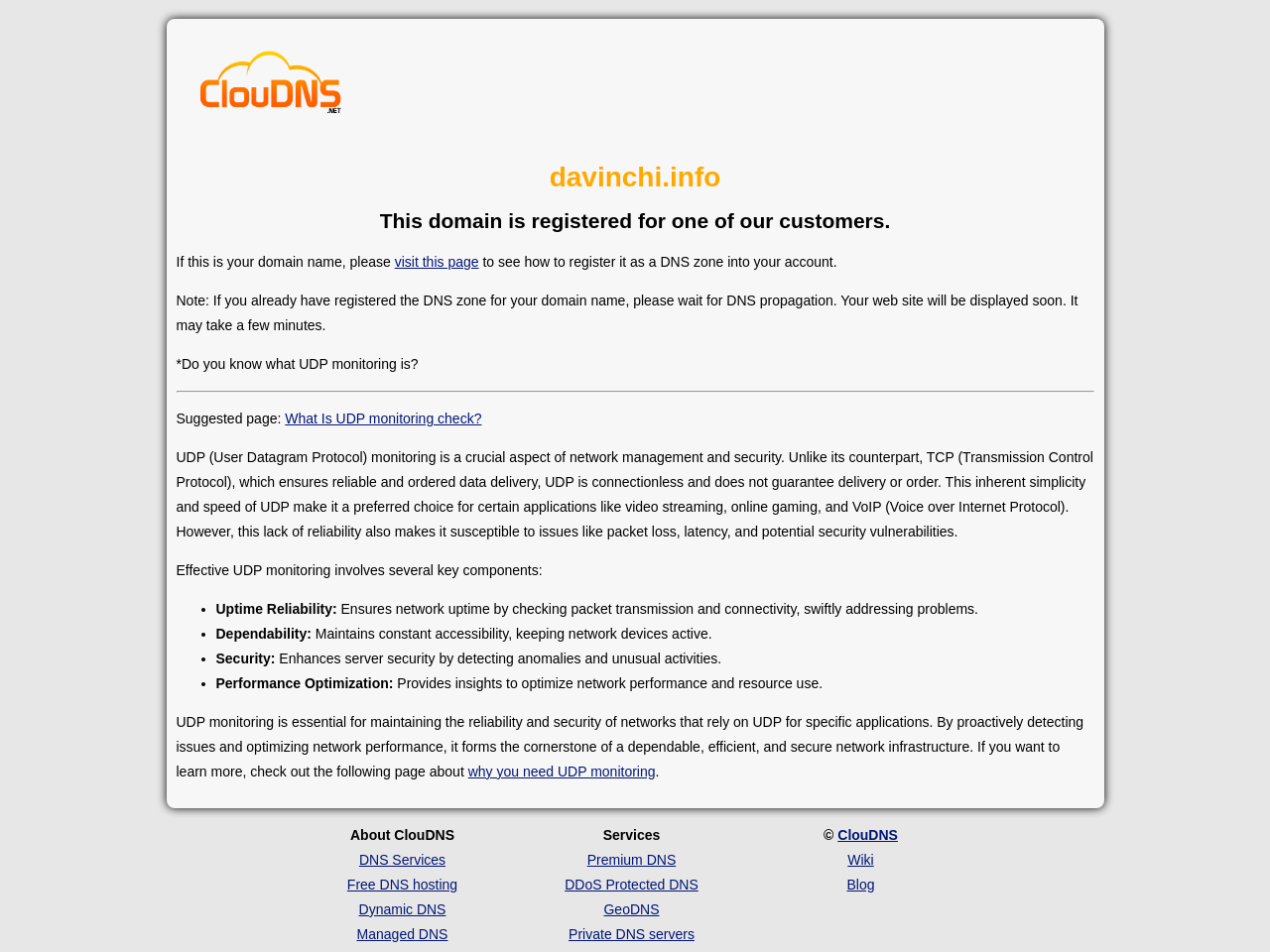What is the preferred choice for certain applications like video streaming? Based on the screenshot, please respond with a single word or phrase.

UDP